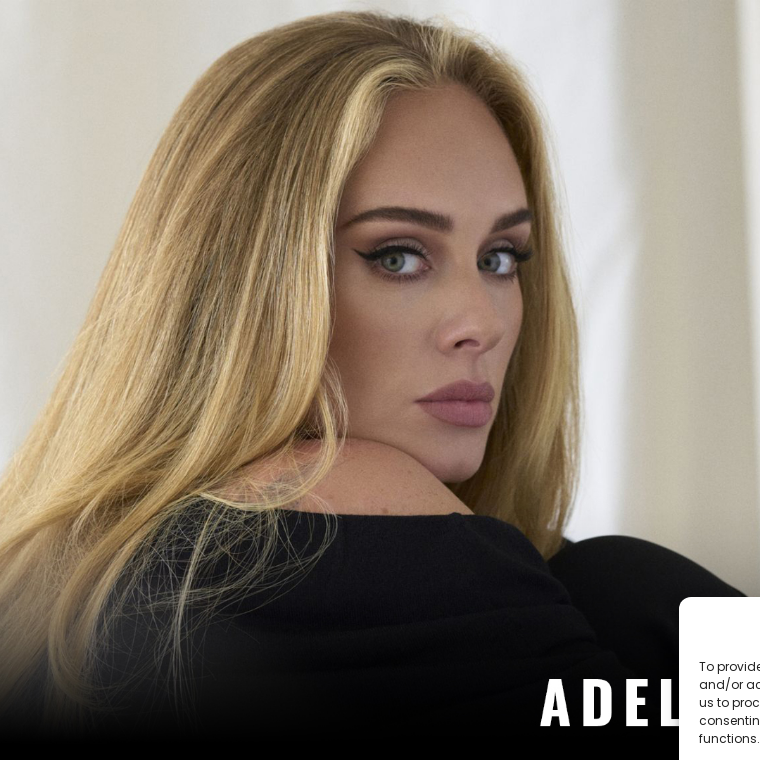Use the information in the screenshot to answer the question comprehensively: What is the color of Adele's lip color?

The caption states that Adele's makeup is 'beautifully done' and that her lip color is 'soft, neutral', which implies that her lip color is a subtle, natural shade.